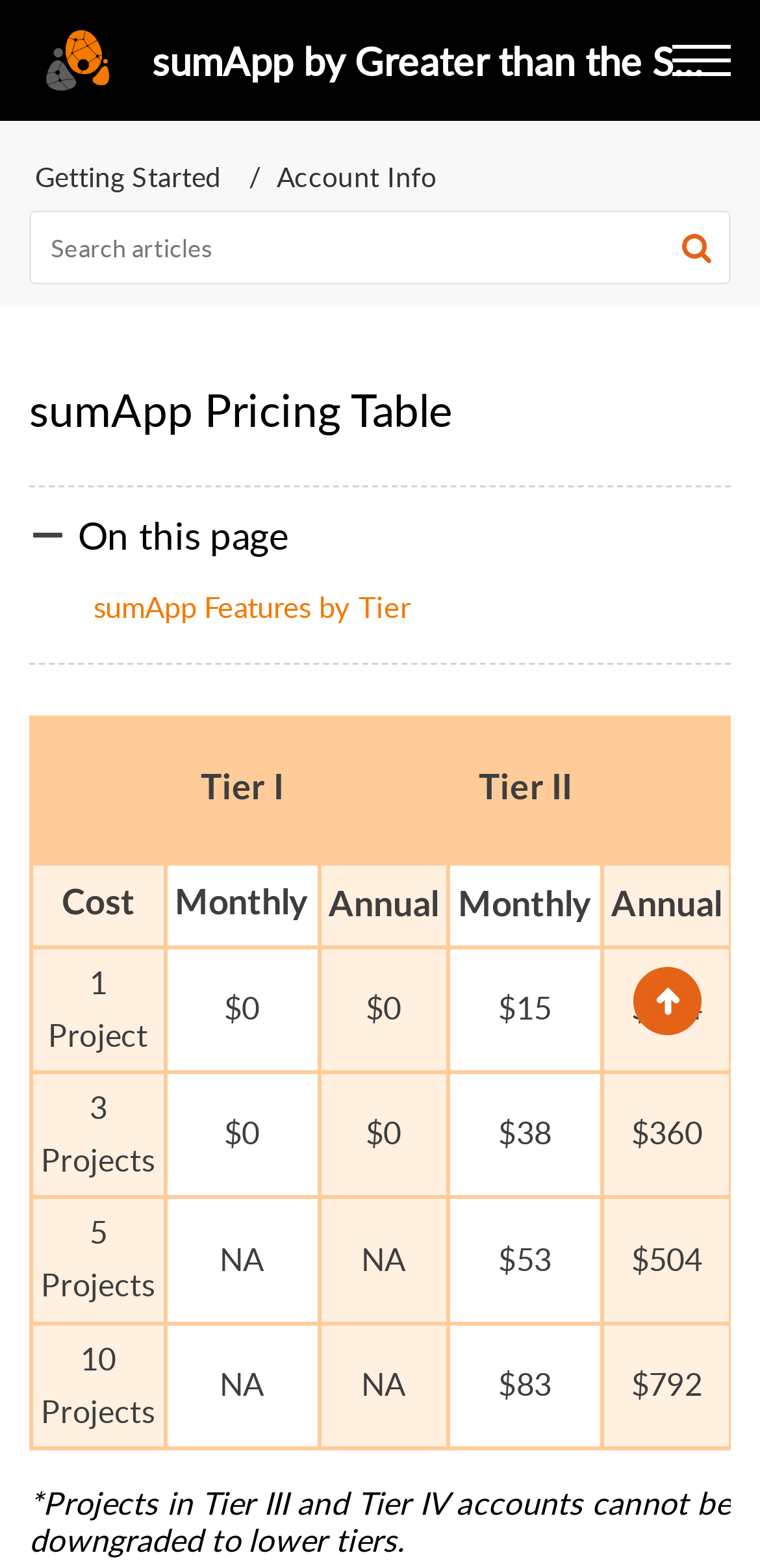What is the annual cost of 10 projects in Tier IV?
With the help of the image, please provide a detailed response to the question.

From the pricing table, I can see that the annual cost of 10 projects in Tier IV is $792, which is listed in the 'Annual' column under the '10 Projects' row and 'Tier IV' column.